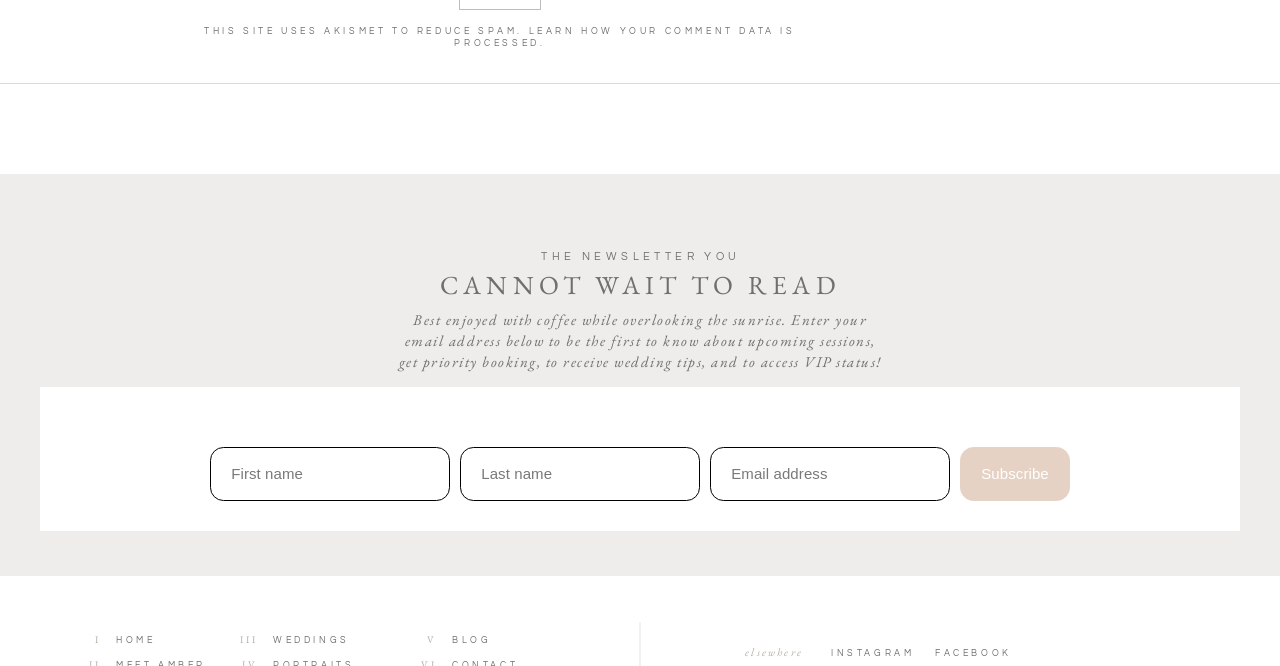Please indicate the bounding box coordinates for the clickable area to complete the following task: "Follow on Instagram". The coordinates should be specified as four float numbers between 0 and 1, i.e., [left, top, right, bottom].

[0.649, 0.968, 0.72, 0.997]